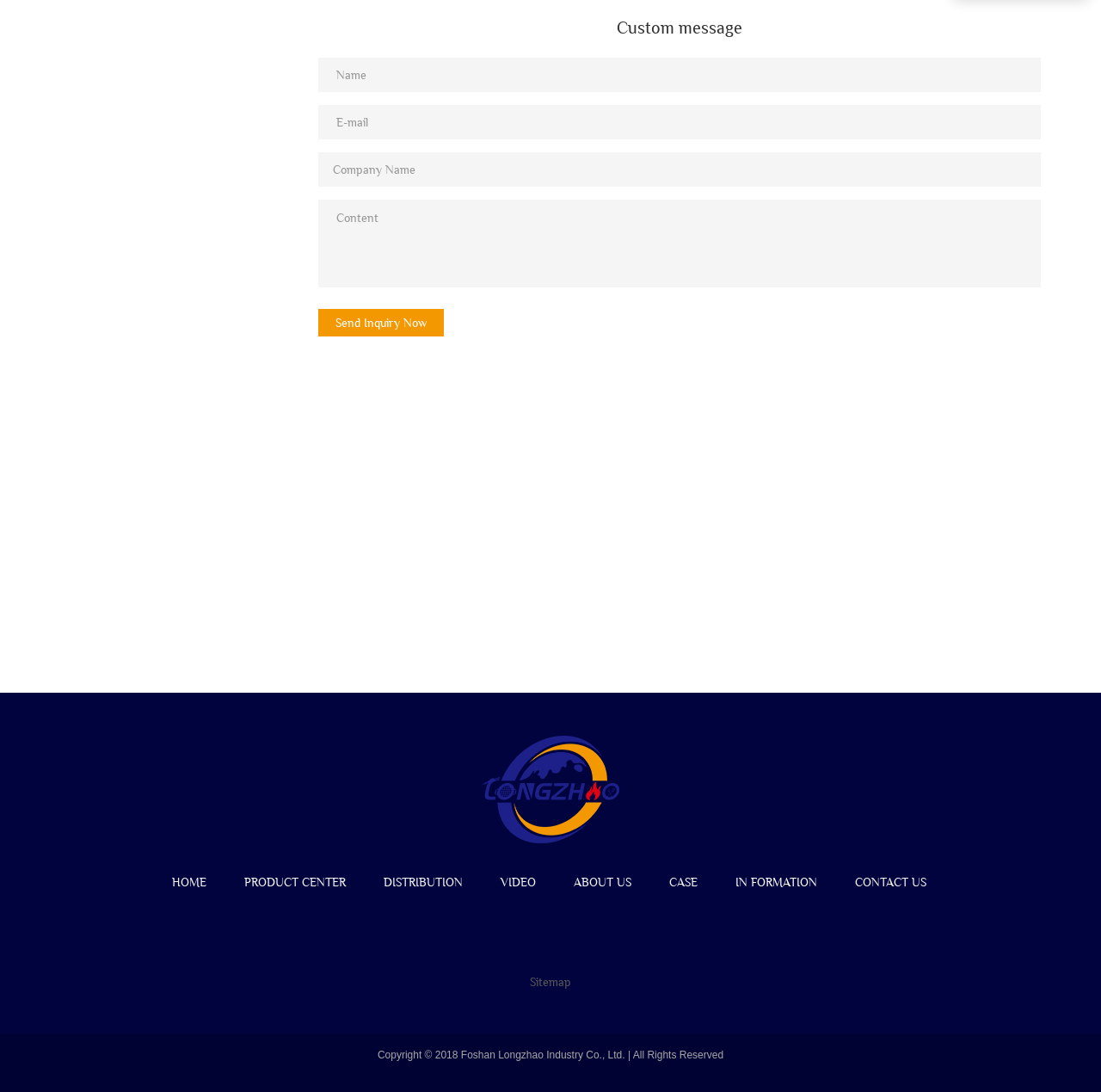What is the purpose of the form?
Utilize the image to construct a detailed and well-explained answer.

The form on the webpage has fields for name, email, company name, and content, and a button labeled 'Send Inquiry Now', indicating that the purpose of the form is to send an inquiry to the company.